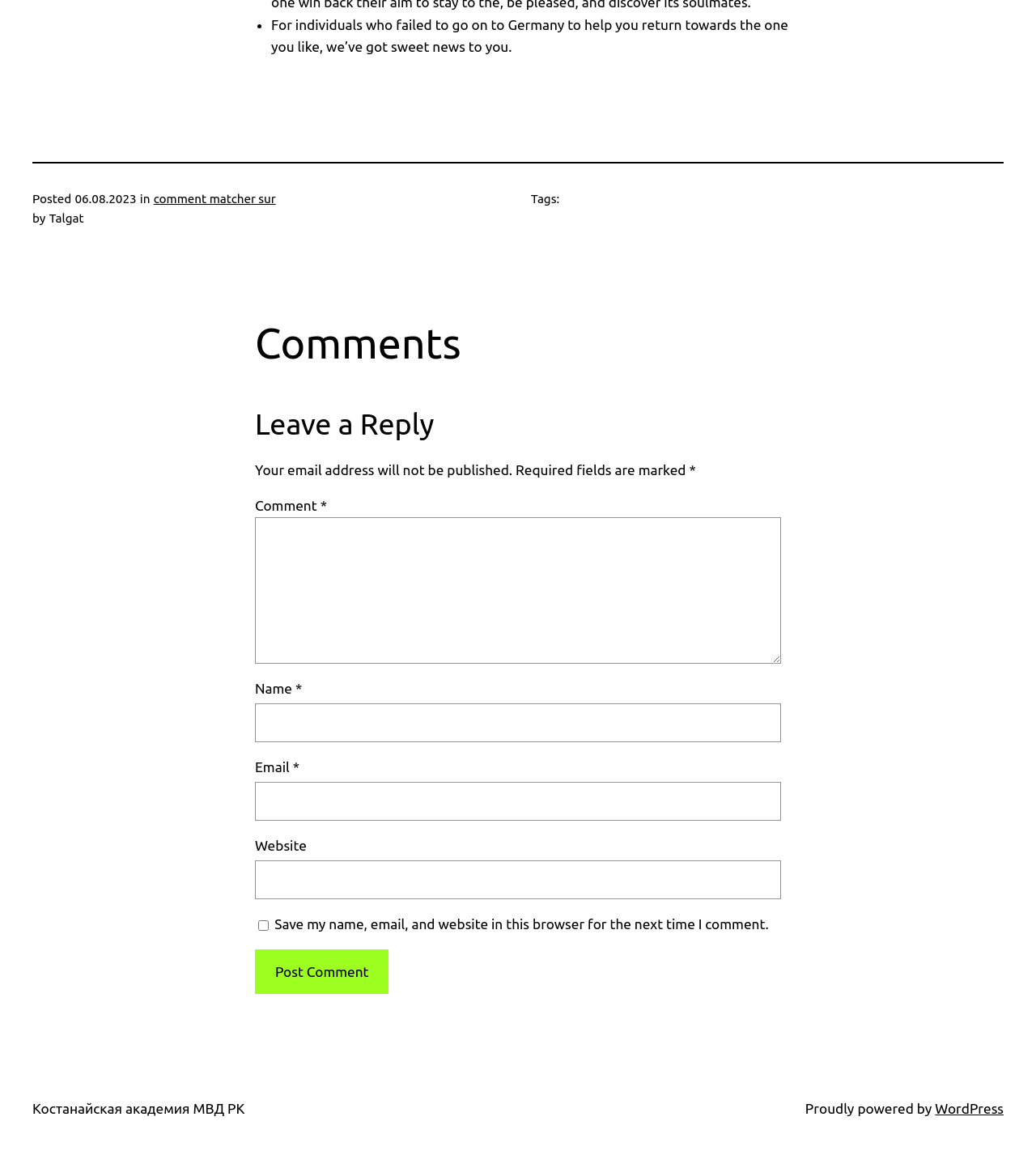Locate the bounding box coordinates of the element I should click to achieve the following instruction: "Click to post your comment".

[0.246, 0.822, 0.375, 0.86]